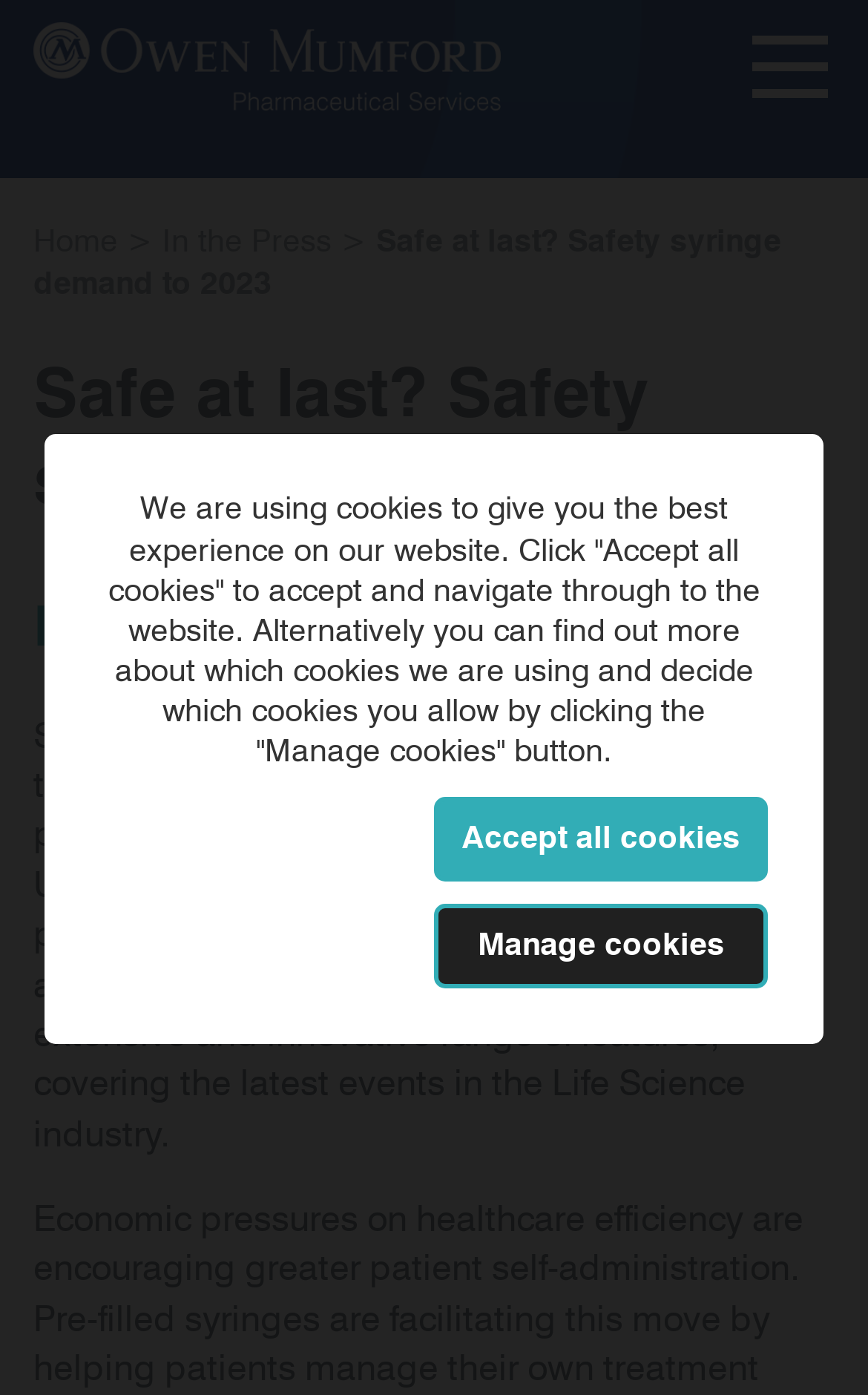Refer to the element description Home and identify the corresponding bounding box in the screenshot. Format the coordinates as (top-left x, top-left y, bottom-right x, bottom-right y) with values in the range of 0 to 1.

[0.038, 0.163, 0.136, 0.185]